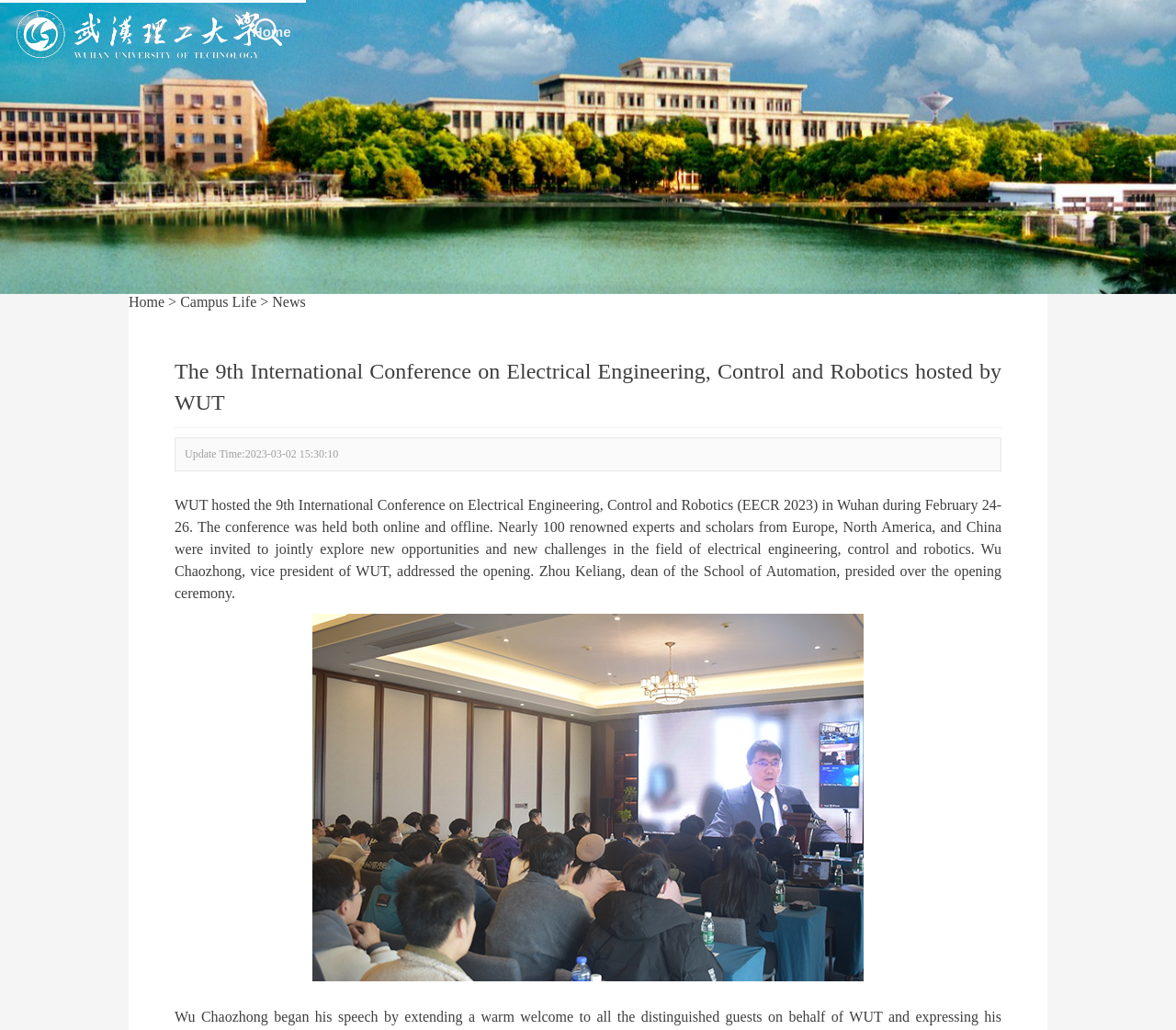Please specify the bounding box coordinates of the clickable region necessary for completing the following instruction: "click the Admissions link". The coordinates must consist of four float numbers between 0 and 1, i.e., [left, top, right, bottom].

[0.378, 0.0, 0.47, 0.062]